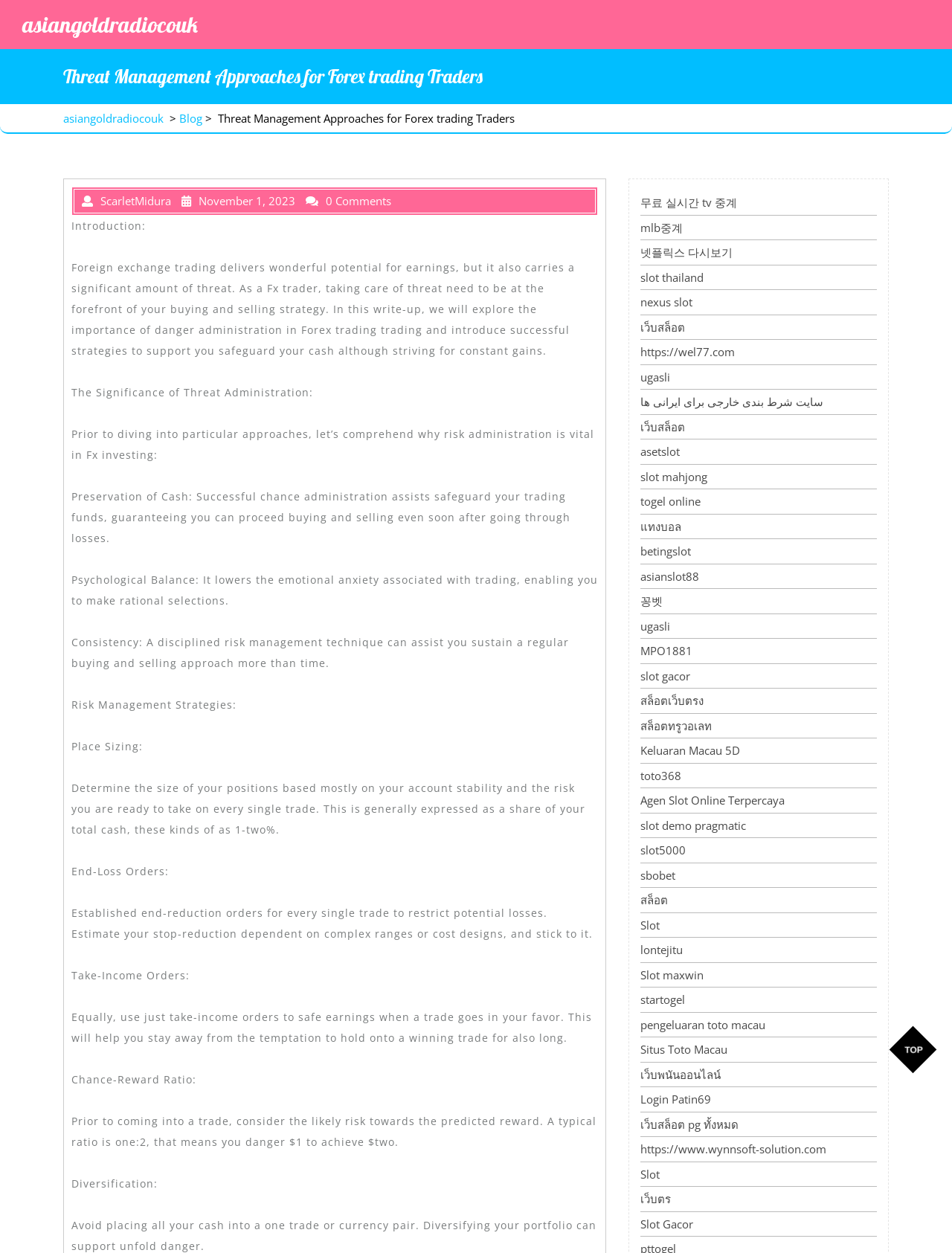What is the recommended risk-reward ratio in Forex trading?
Provide a detailed and extensive answer to the question.

I found the recommended risk-reward ratio by reading the static text element under the heading 'Risk-Reward Ratio'. The text explains that a typical ratio is 1:2, meaning you risk $1 to gain $2.